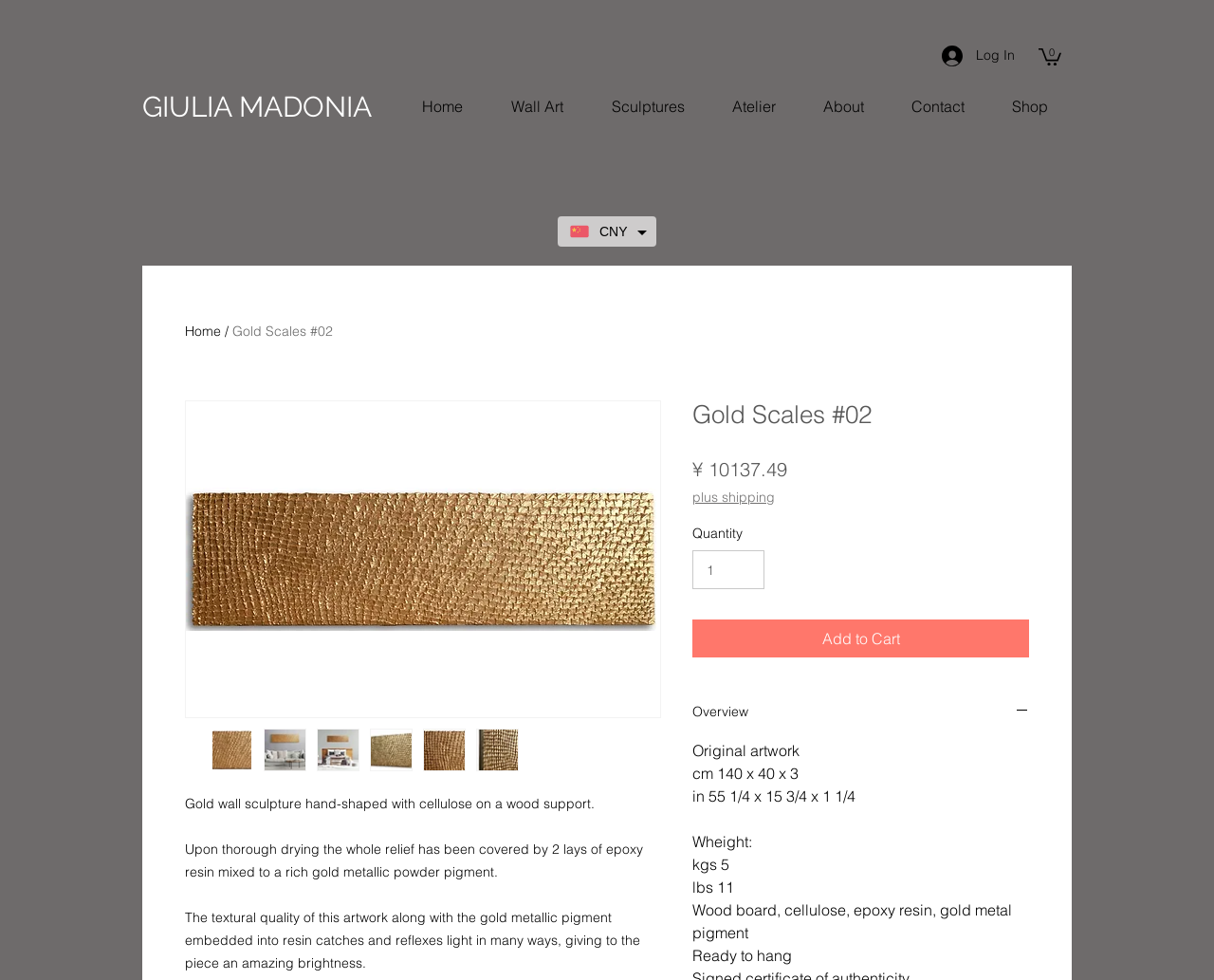Locate the bounding box coordinates of the clickable area to execute the instruction: "View overview". Provide the coordinates as four float numbers between 0 and 1, represented as [left, top, right, bottom].

[0.57, 0.717, 0.848, 0.737]